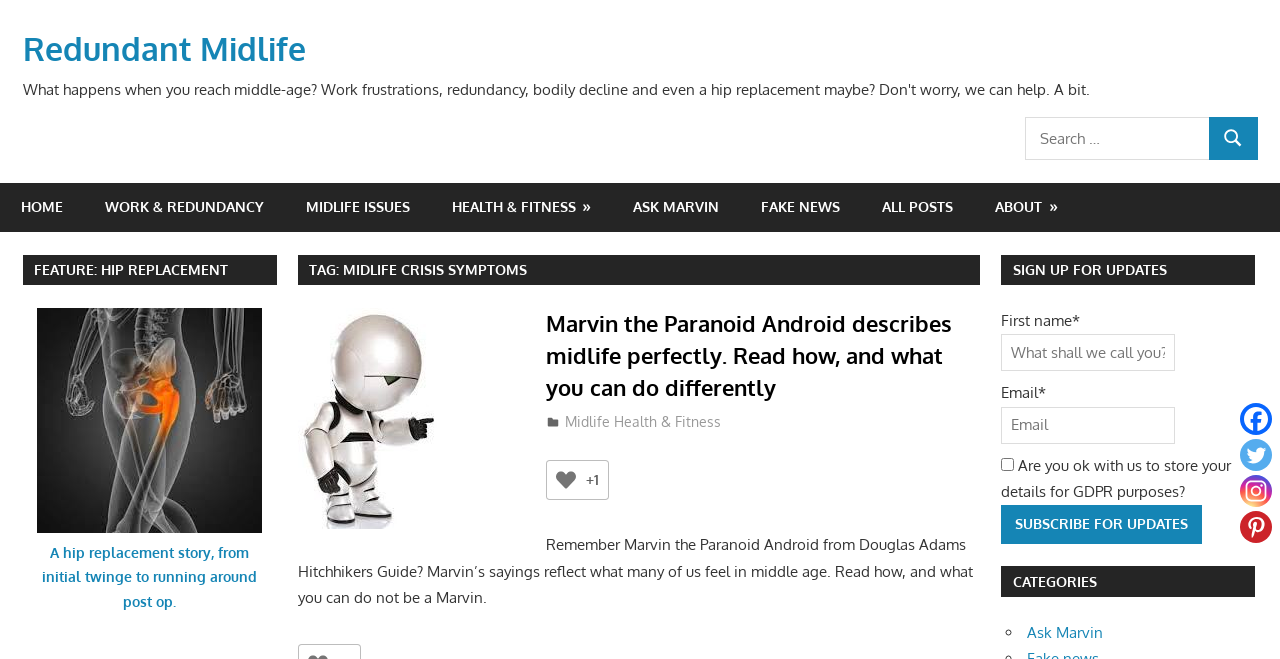Identify the bounding box of the HTML element described as: "Fake News".

[0.578, 0.277, 0.673, 0.352]